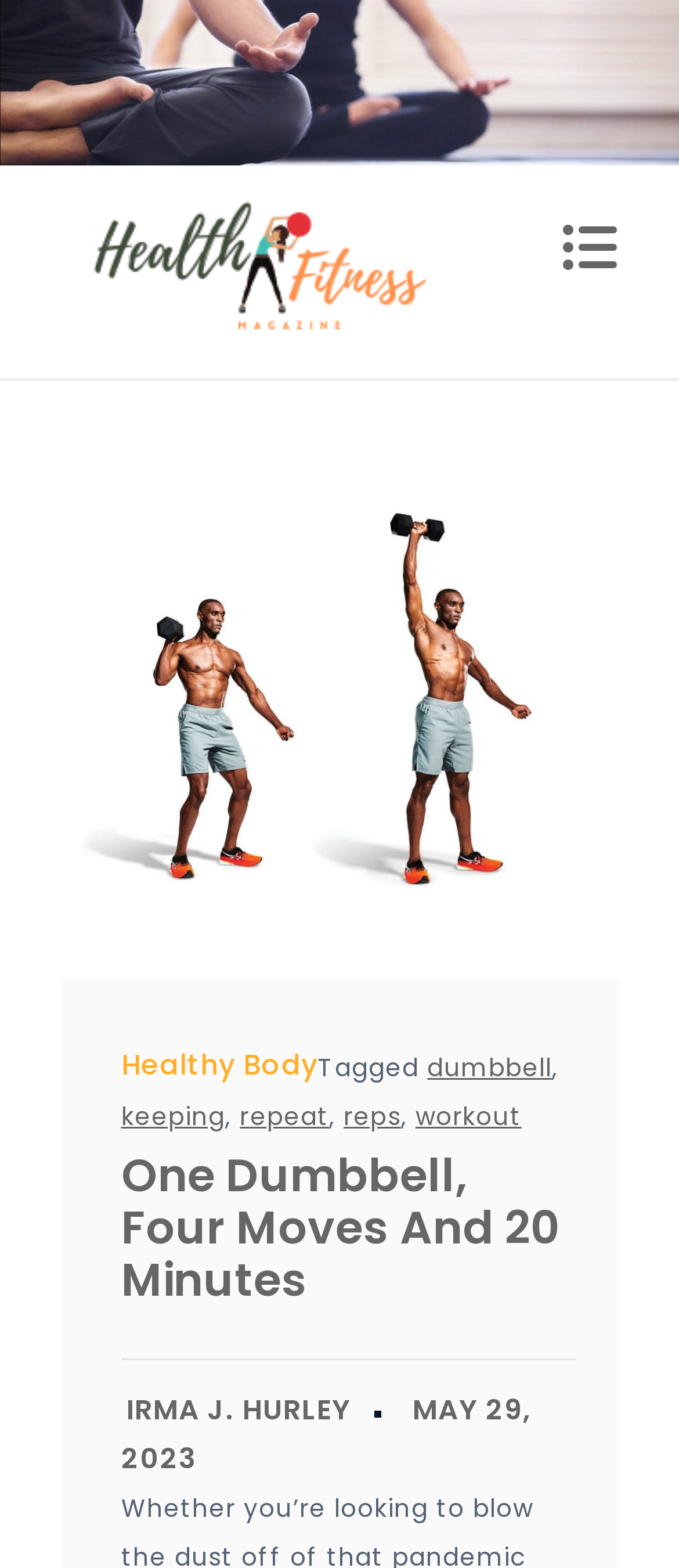Based on the element description May 29, 2023, identify the bounding box of the UI element in the given webpage screenshot. The coordinates should be in the format (top-left x, top-left y, bottom-right x, bottom-right y) and must be between 0 and 1.

[0.178, 0.887, 0.782, 0.943]